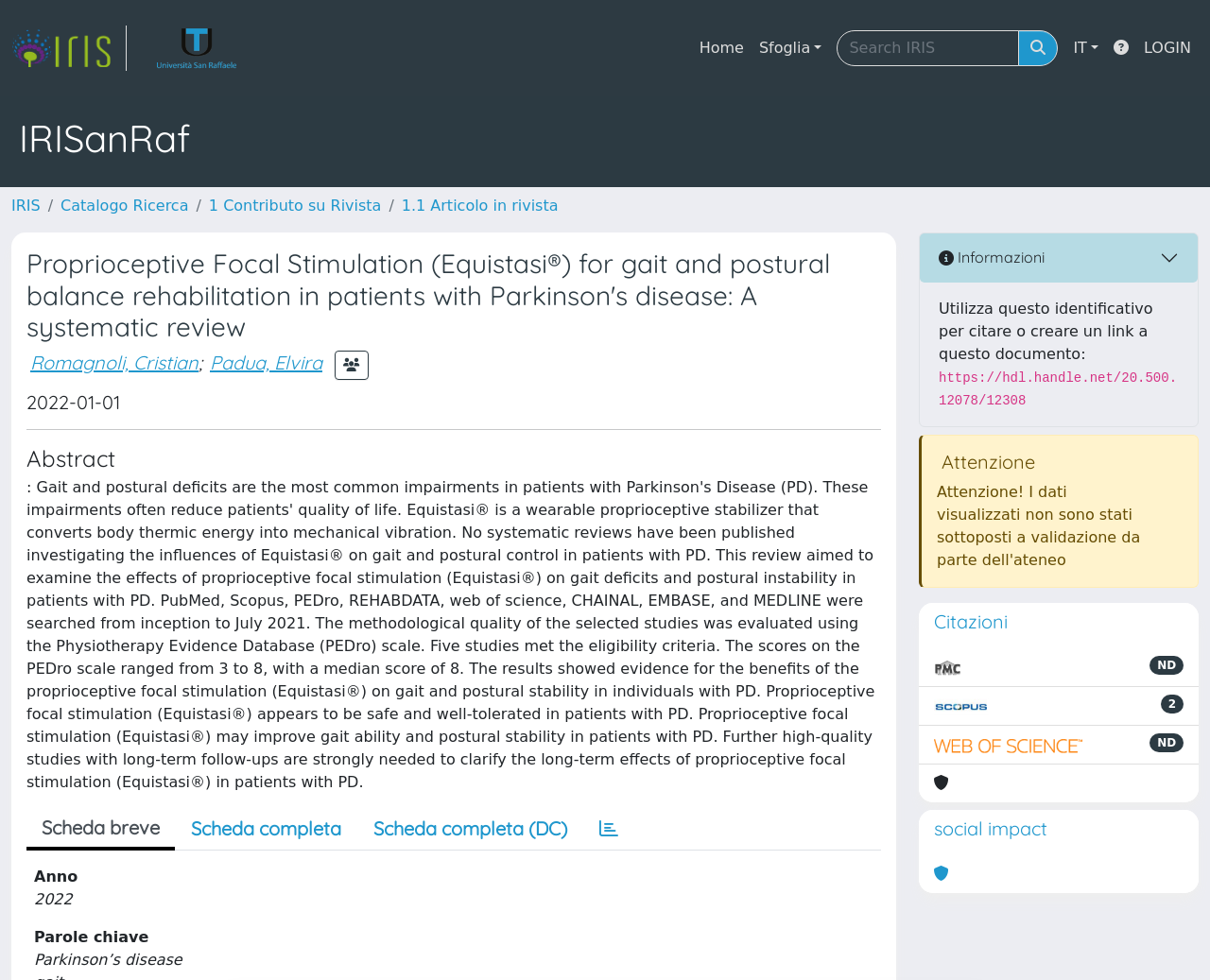How many citation options are available for this research article?
Refer to the image and respond with a one-word or short-phrase answer.

3